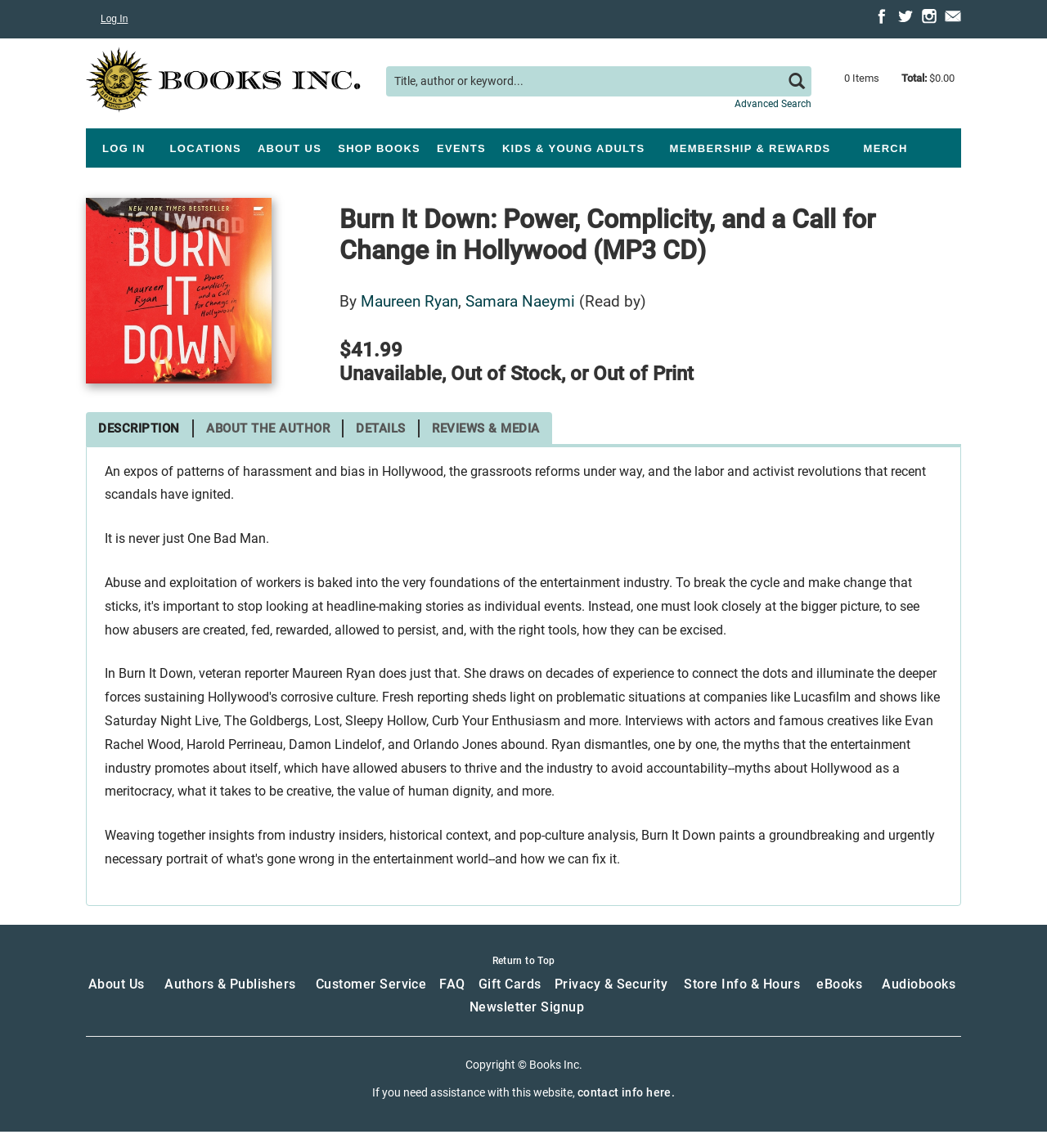Show the bounding box coordinates for the element that needs to be clicked to execute the following instruction: "Log in to your account". Provide the coordinates in the form of four float numbers between 0 and 1, i.e., [left, top, right, bottom].

[0.082, 0.117, 0.154, 0.141]